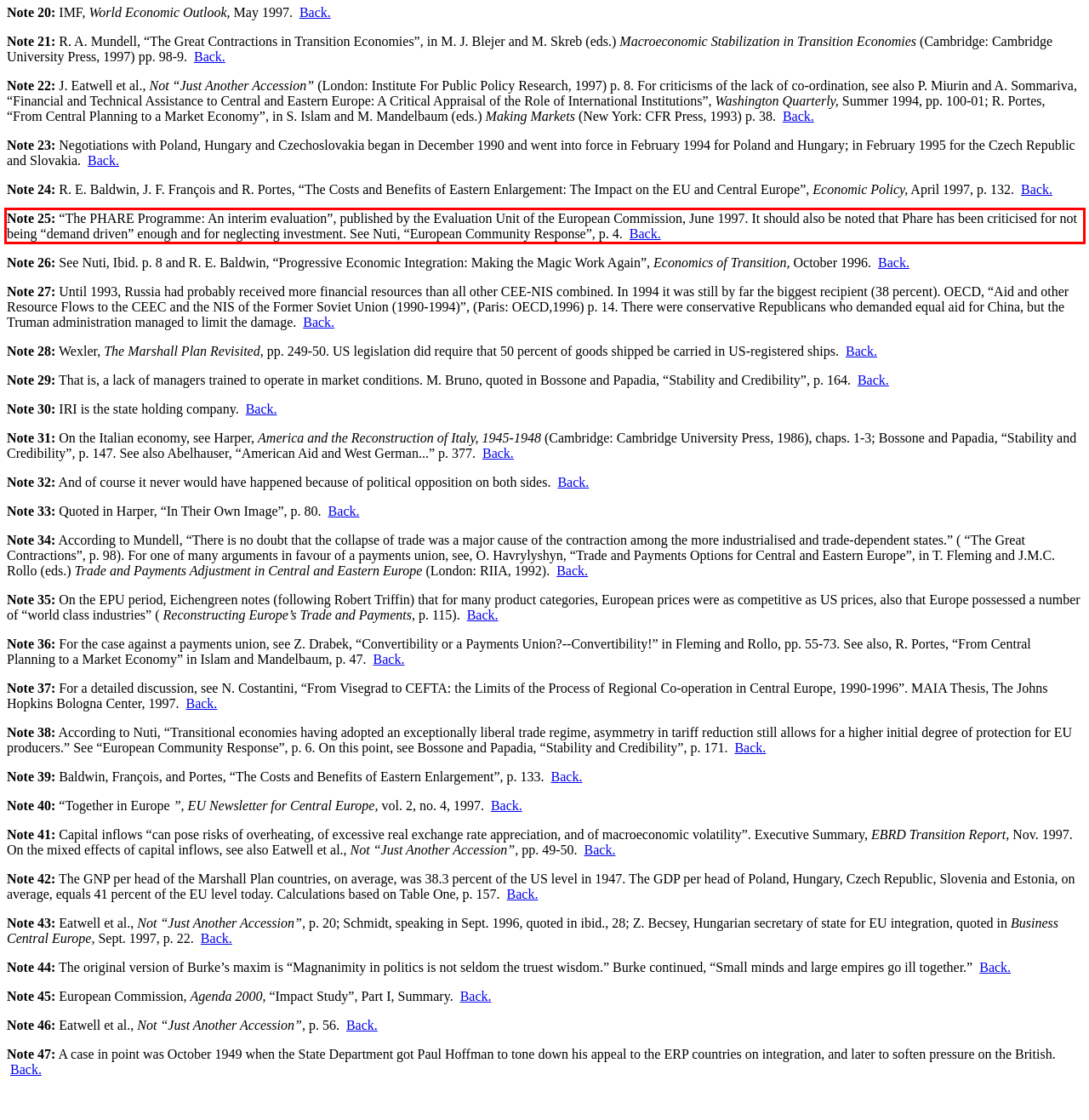Please look at the screenshot provided and find the red bounding box. Extract the text content contained within this bounding box.

Note 25: “The PHARE Programme: An interim evaluation”, published by the Evaluation Unit of the European Commission, June 1997. It should also be noted that Phare has been criticised for not being “demand driven” enough and for neglecting investment. See Nuti, “European Community Response”, p. 4. Back.